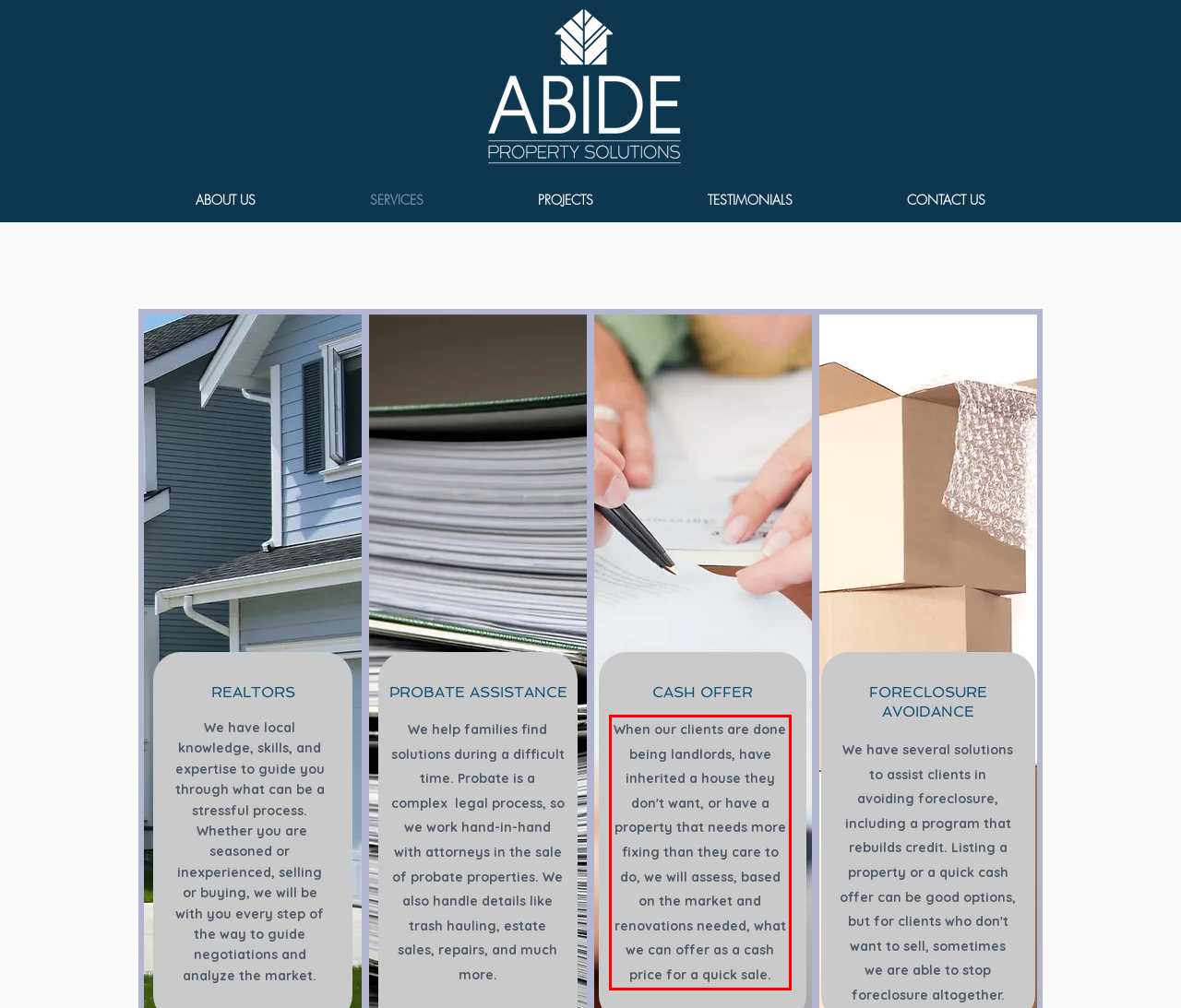Identify the text inside the red bounding box in the provided webpage screenshot and transcribe it.

When our clients are done being landlords, have inherited a house they don't want, or have a property that needs more fixing than they care to do, we will assess, based on the market and renovations needed, what we can offer as a cash price for a quick sale.